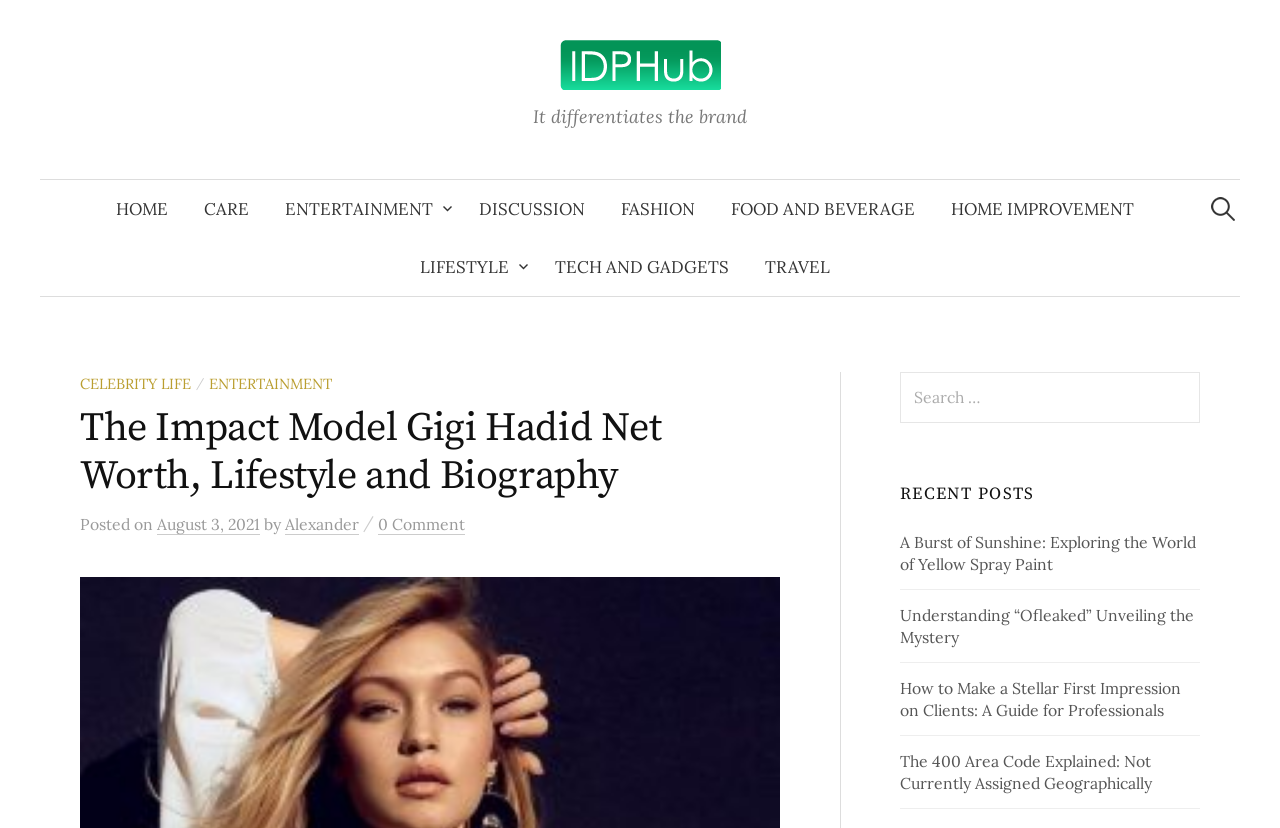Determine the bounding box coordinates for the UI element with the following description: "Discussion". The coordinates should be four float numbers between 0 and 1, represented as [left, top, right, bottom].

[0.36, 0.218, 0.471, 0.288]